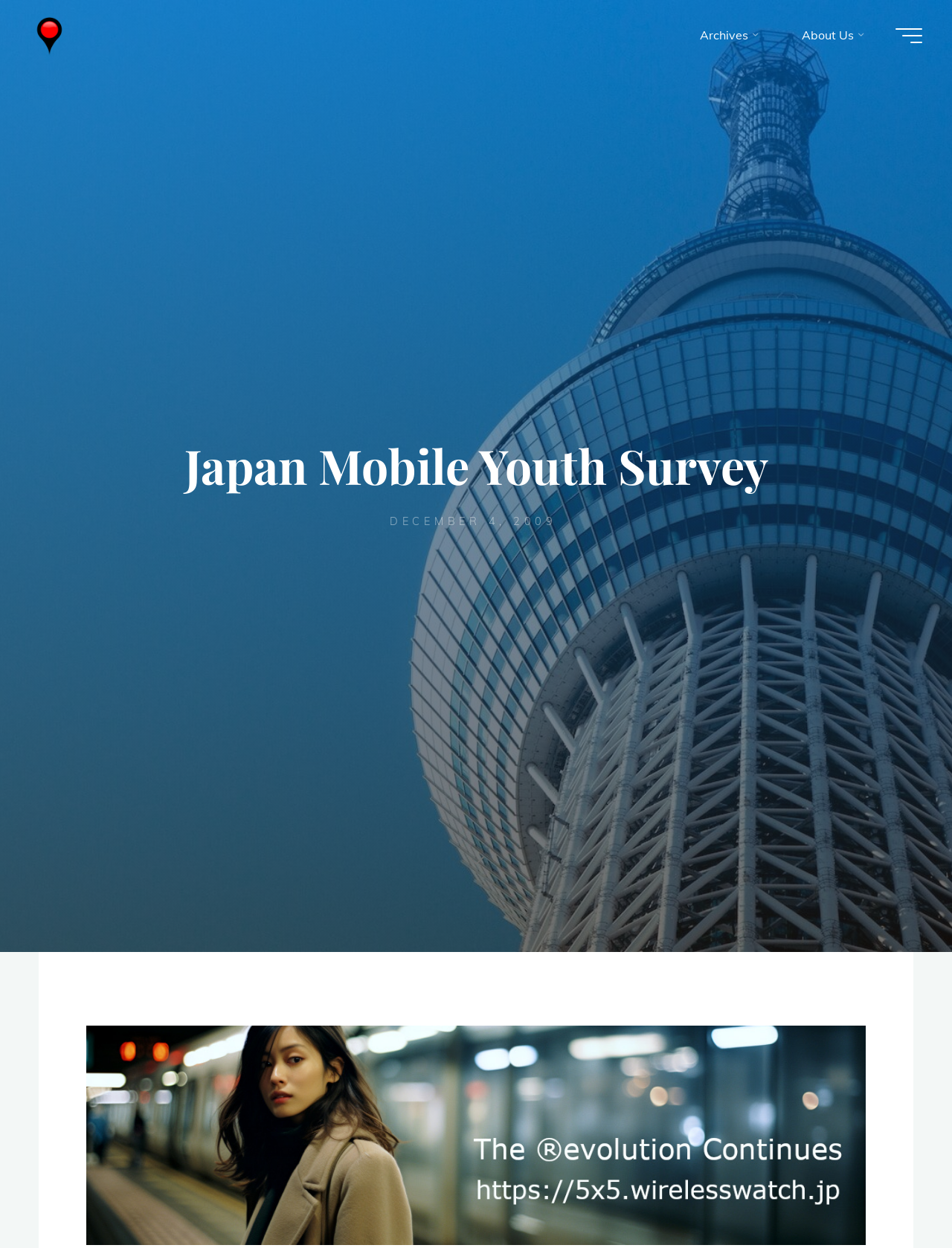Use the details in the image to answer the question thoroughly: 
What is the date of the Japan Mobile Youth Survey?

I found the answer by looking at the time element with the text 'DECEMBER 4, 2009' which is likely to be the date of the survey.